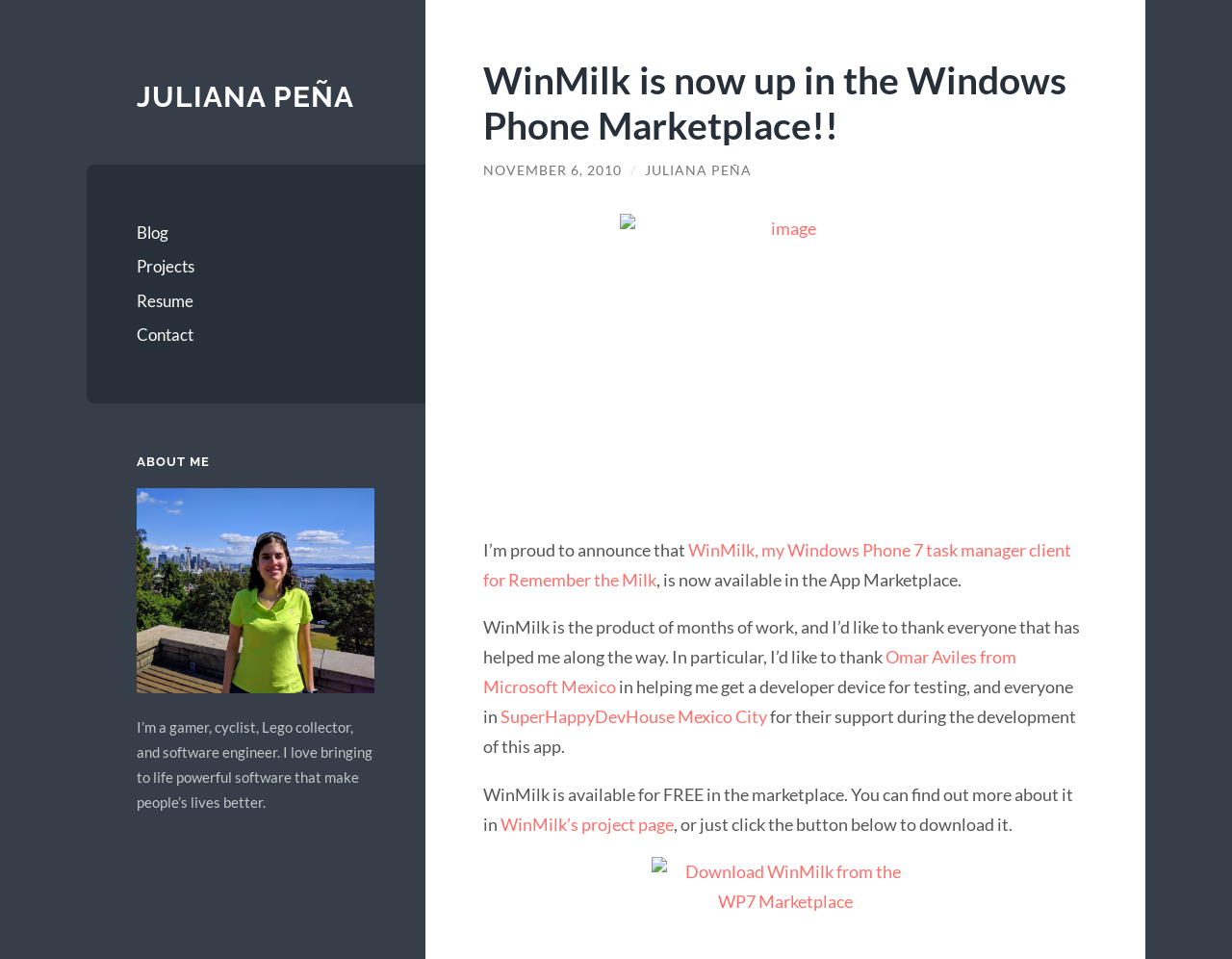Find the bounding box coordinates of the clickable area that will achieve the following instruction: "view about me".

[0.111, 0.473, 0.304, 0.489]